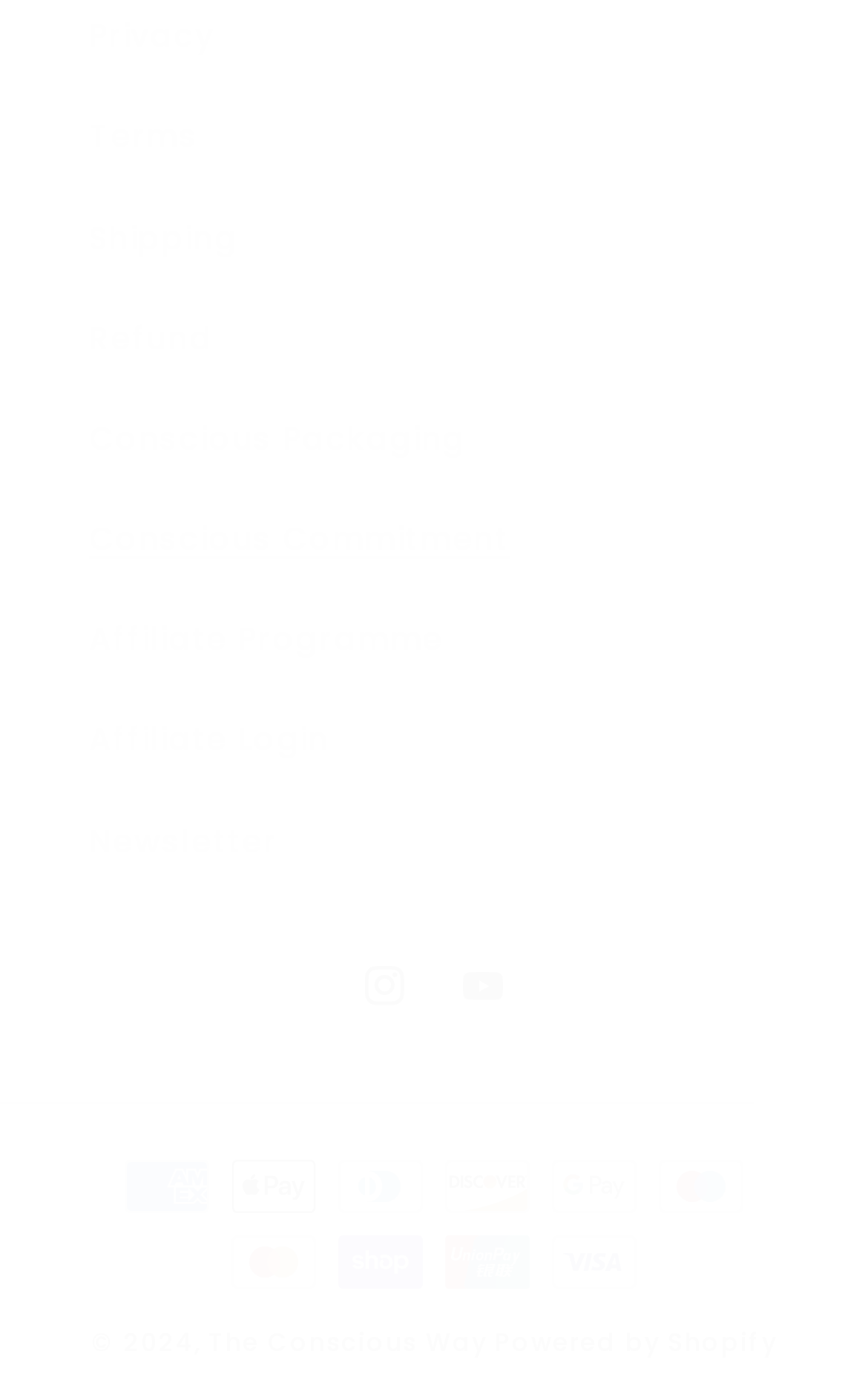Look at the image and answer the question in detail:
What is the name of the company?

The name of the company is mentioned at the bottom of the webpage, which is 'The Conscious Way'.